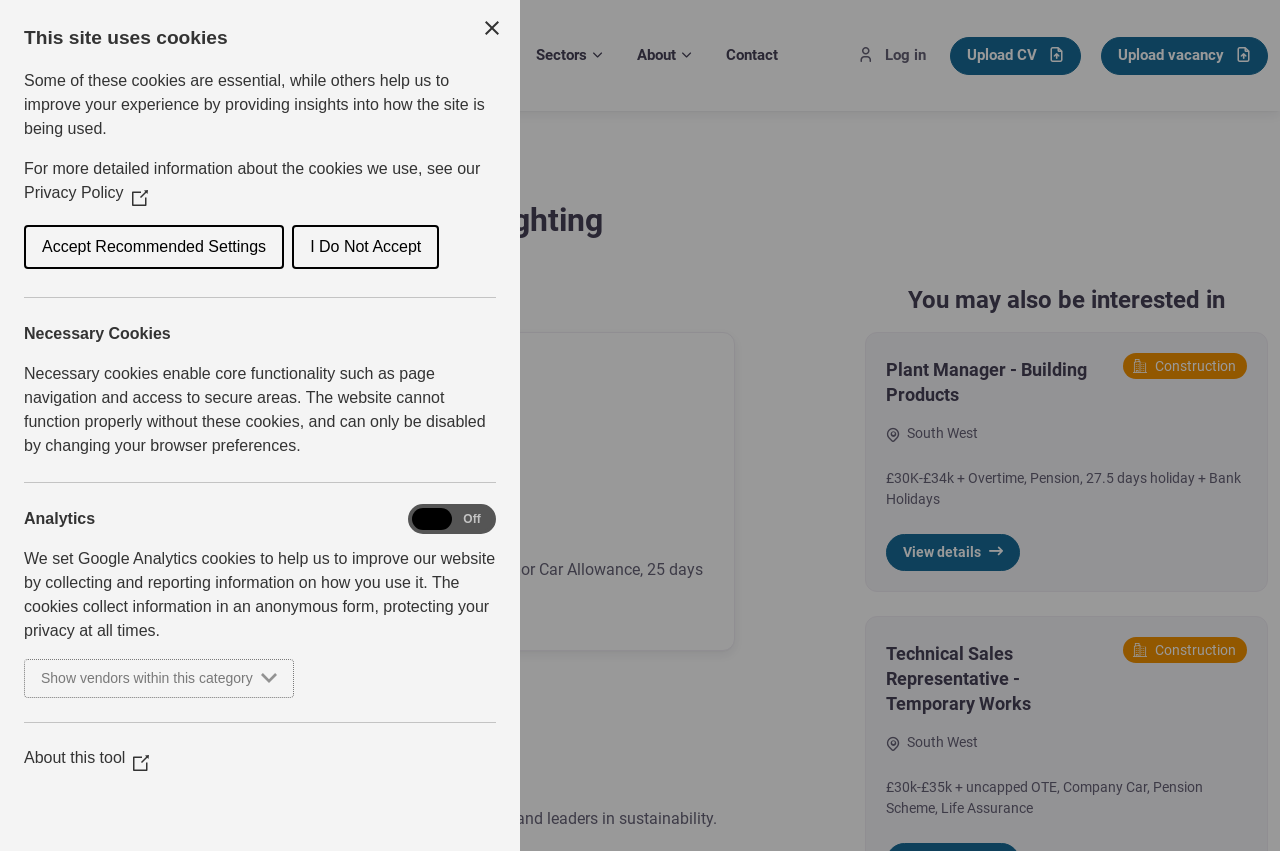Please give the bounding box coordinates of the area that should be clicked to fulfill the following instruction: "Click On Target Recruitment logo". The coordinates should be in the format of four float numbers from 0 to 1, i.e., [left, top, right, bottom].

[0.009, 0.019, 0.158, 0.112]